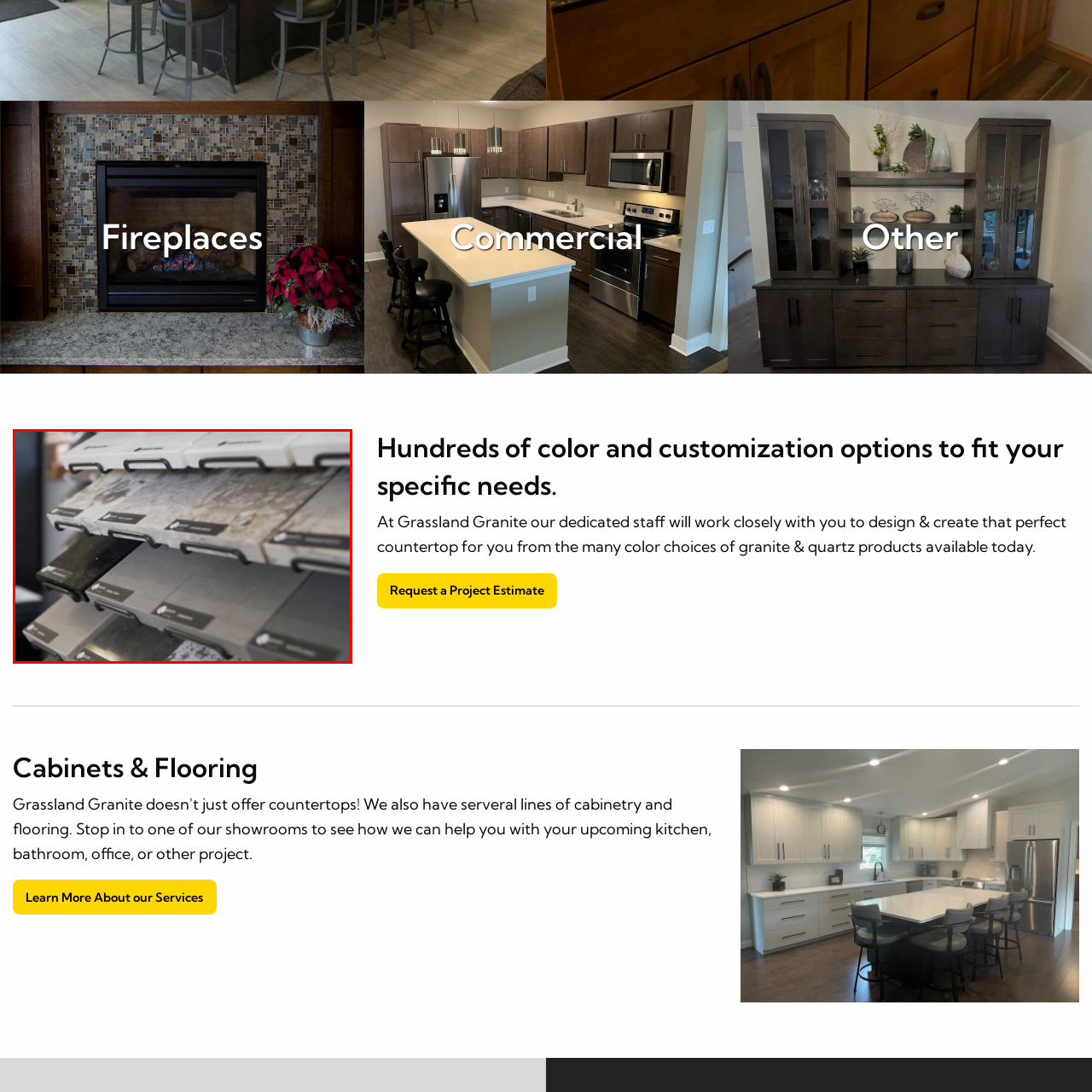Examine the portion of the image marked by the red rectangle, What is the purpose of the labeled samples? Answer concisely using a single word or phrase.

To explore hues and finishes